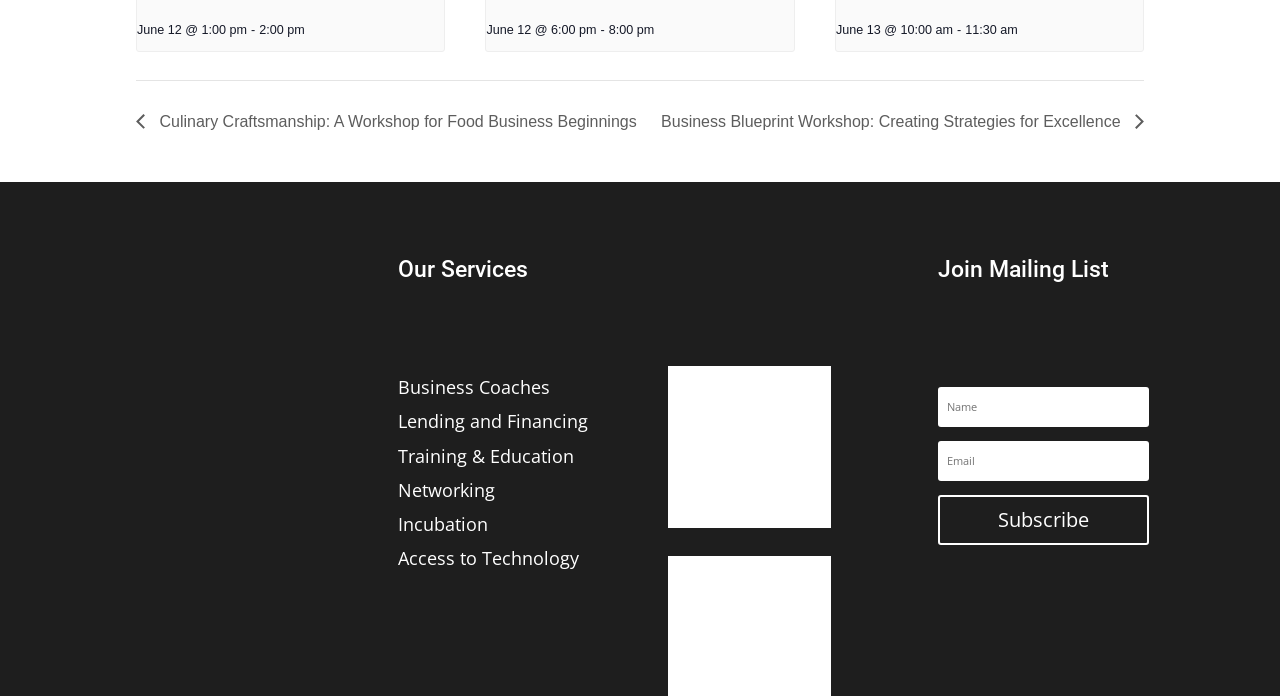What is the date of the first event?
Look at the image and construct a detailed response to the question.

The first event is listed as 'Culinary Craftsmanship: A Workshop for Food Business Beginnings' and its date is mentioned as 'June 12 @ 1:00 pm'.